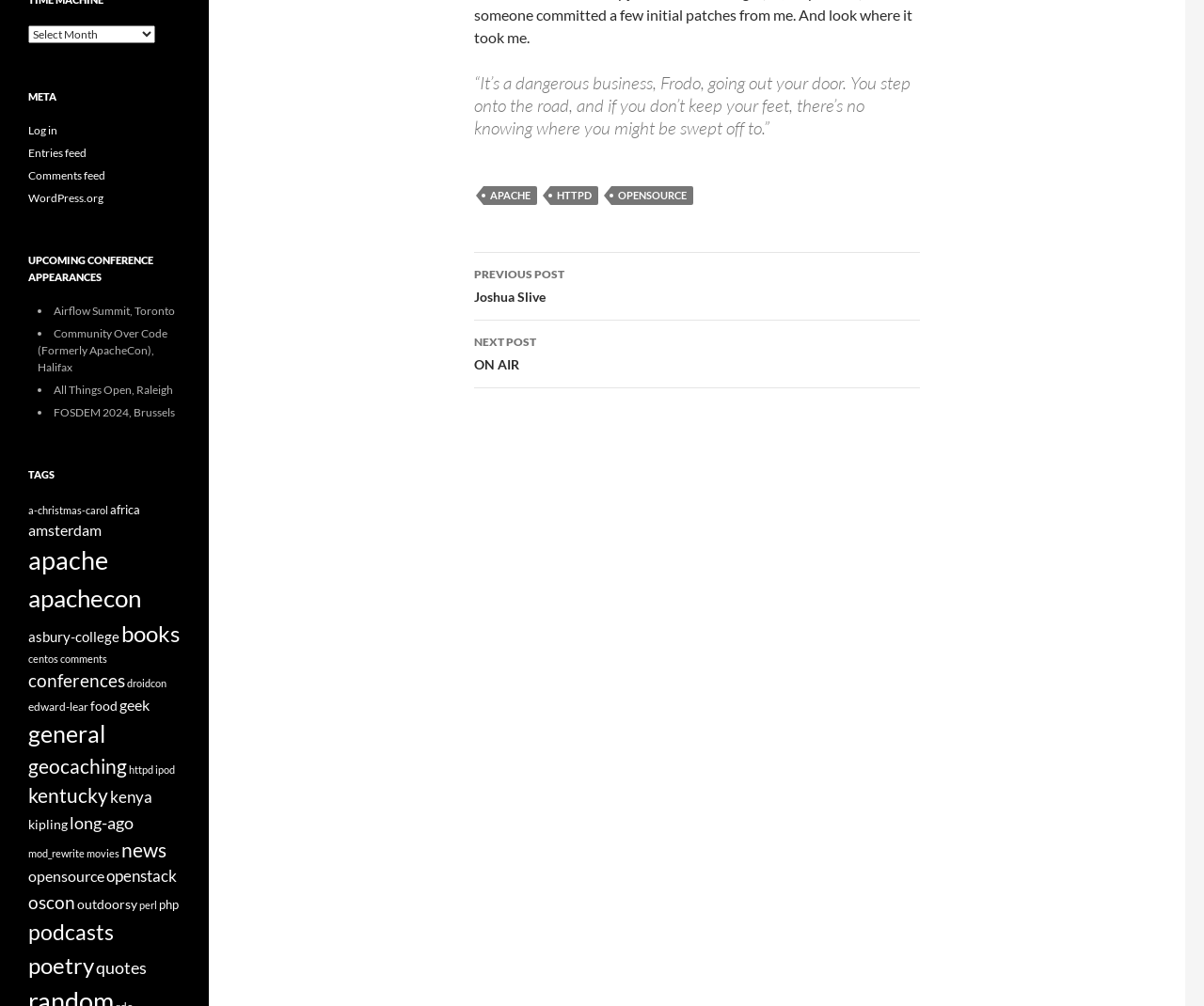Provide the bounding box coordinates of the UI element that matches the description: "Previous PostJoshua Slive".

[0.394, 0.251, 0.764, 0.319]